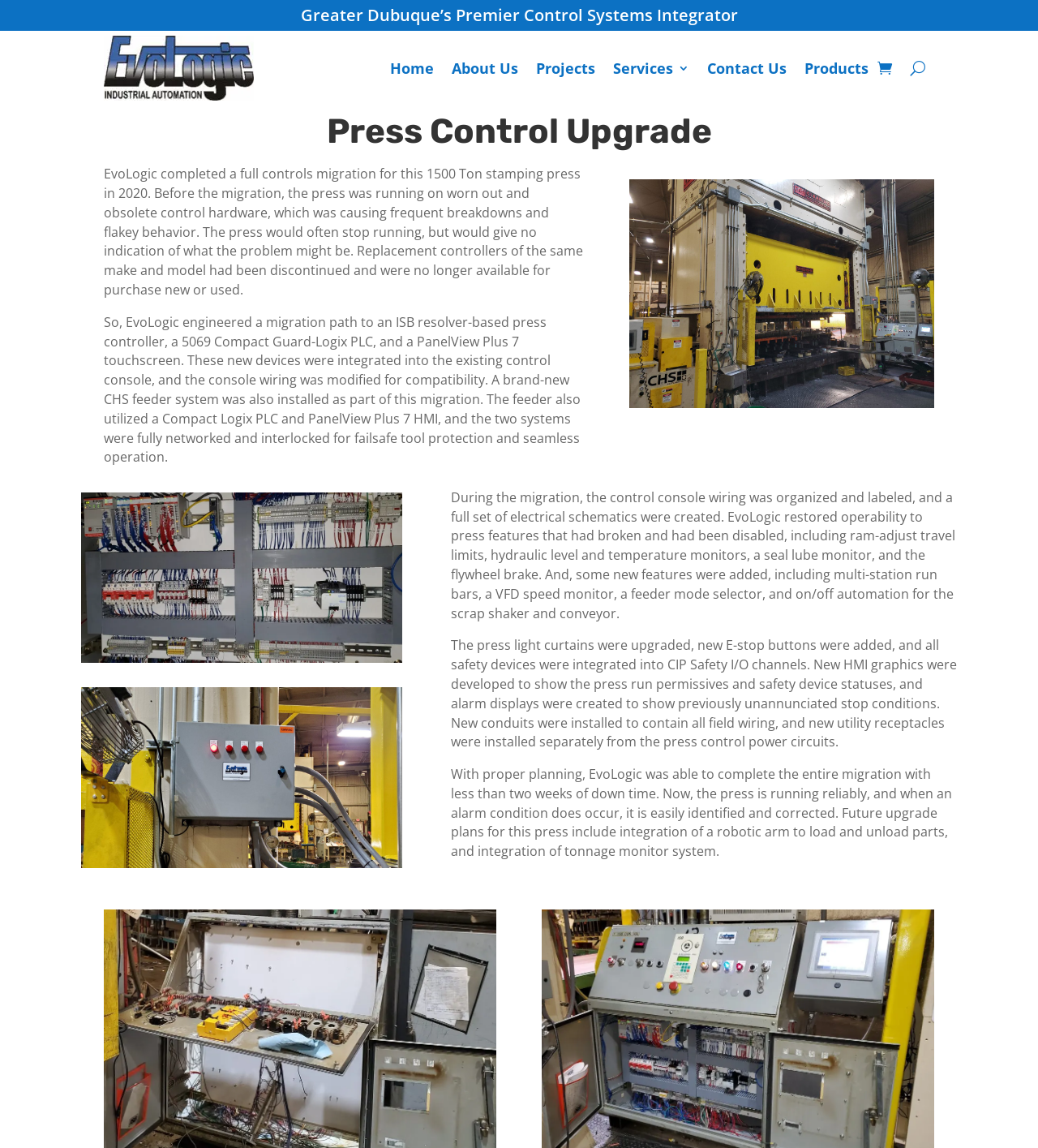Answer the question in one word or a short phrase:
What is planned to be integrated into the press in the future?

Robotic arm